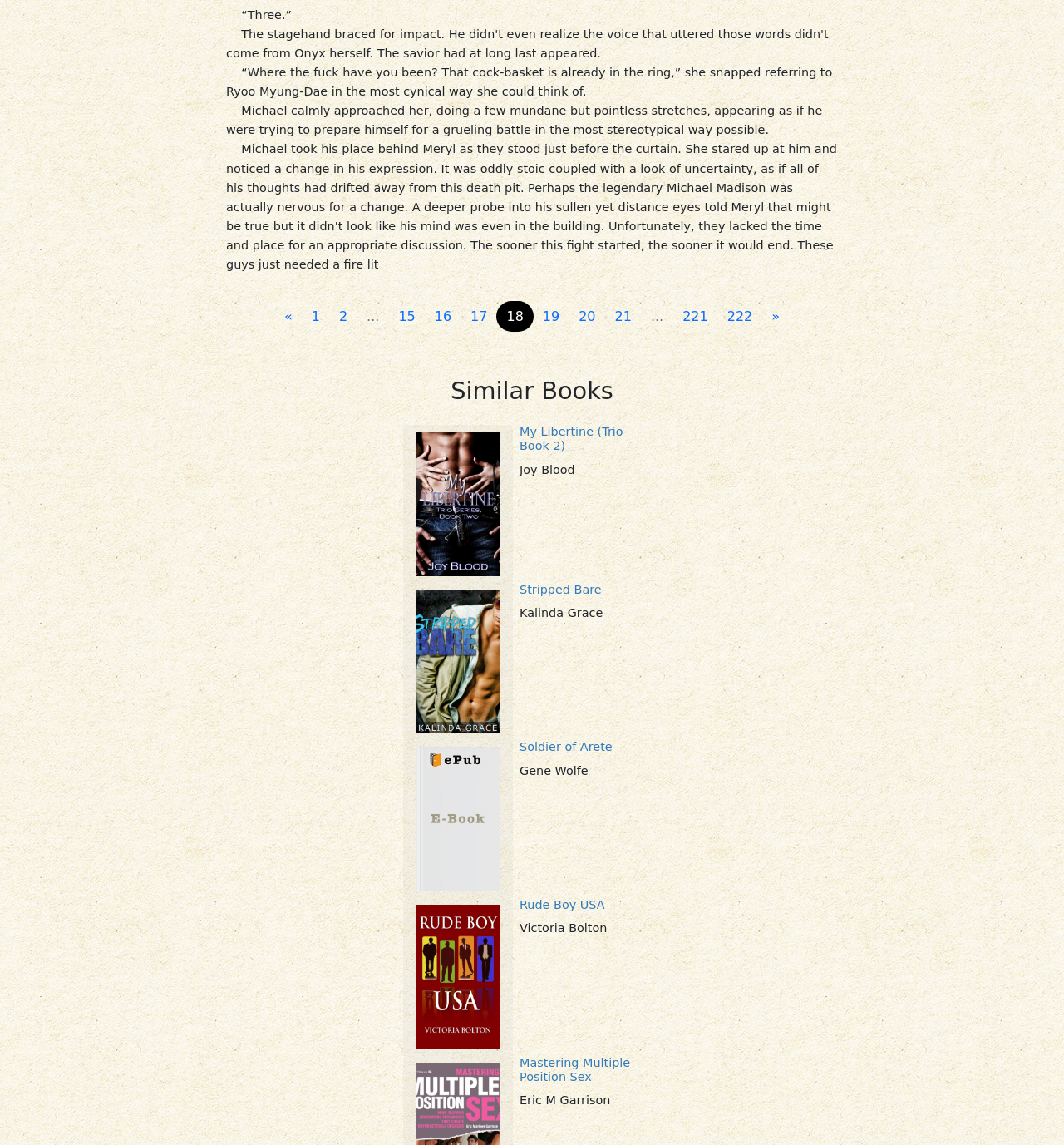Use the details in the image to answer the question thoroughly: 
What is the title of the first book?

I found the title of the first book listed under the 'Similar Books' heading, which is 'My Libertine (Trio Book 2)'.